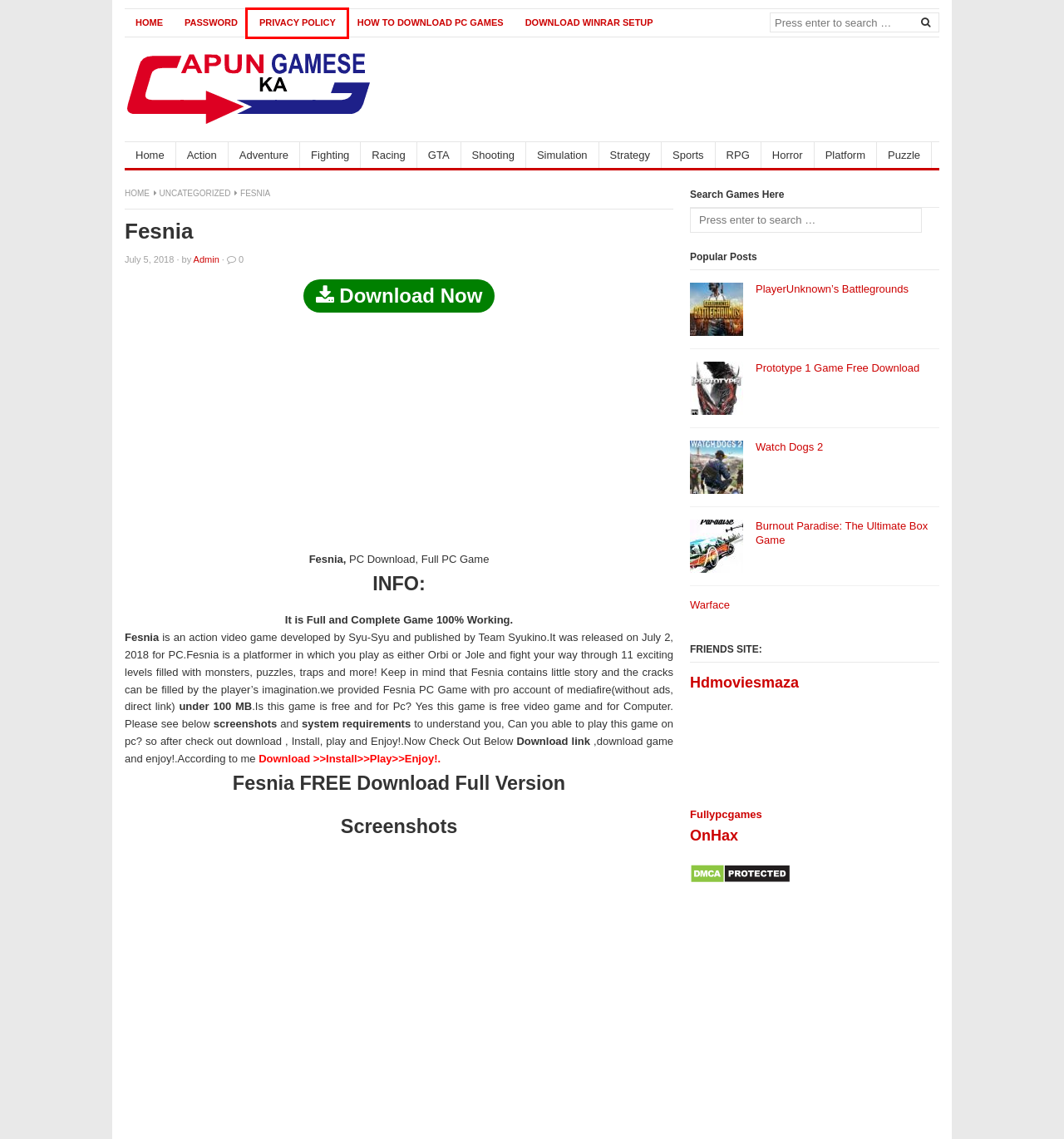You see a screenshot of a webpage with a red bounding box surrounding an element. Pick the webpage description that most accurately represents the new webpage after interacting with the element in the red bounding box. The options are:
A. ApunKaGames: Download Compressed PC Games for free
B. Privacy Policy - Free Download PC Games
C. Sports Archives - Free Download PC Games
D. Action Archives - Free Download PC Games
E. Platform Archives - Free Download PC Games
F. PlayerUnknown's Battlegrounds - Free Download PC Games
G. Simulation Archives - Free Download PC Games
H. Strategy Archives - Free Download PC Games

B